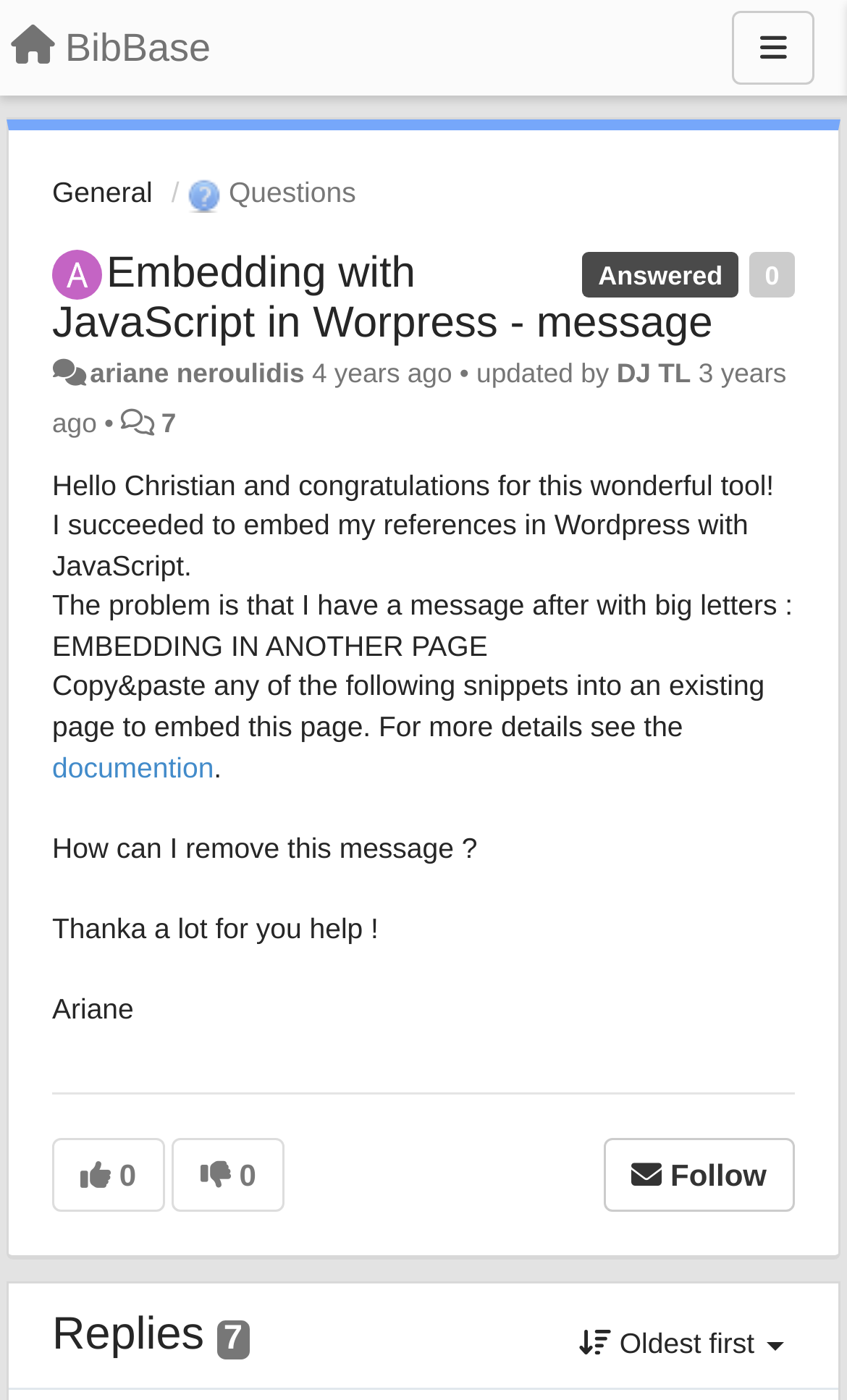Highlight the bounding box coordinates of the region I should click on to meet the following instruction: "View the documentation".

[0.062, 0.536, 0.252, 0.559]